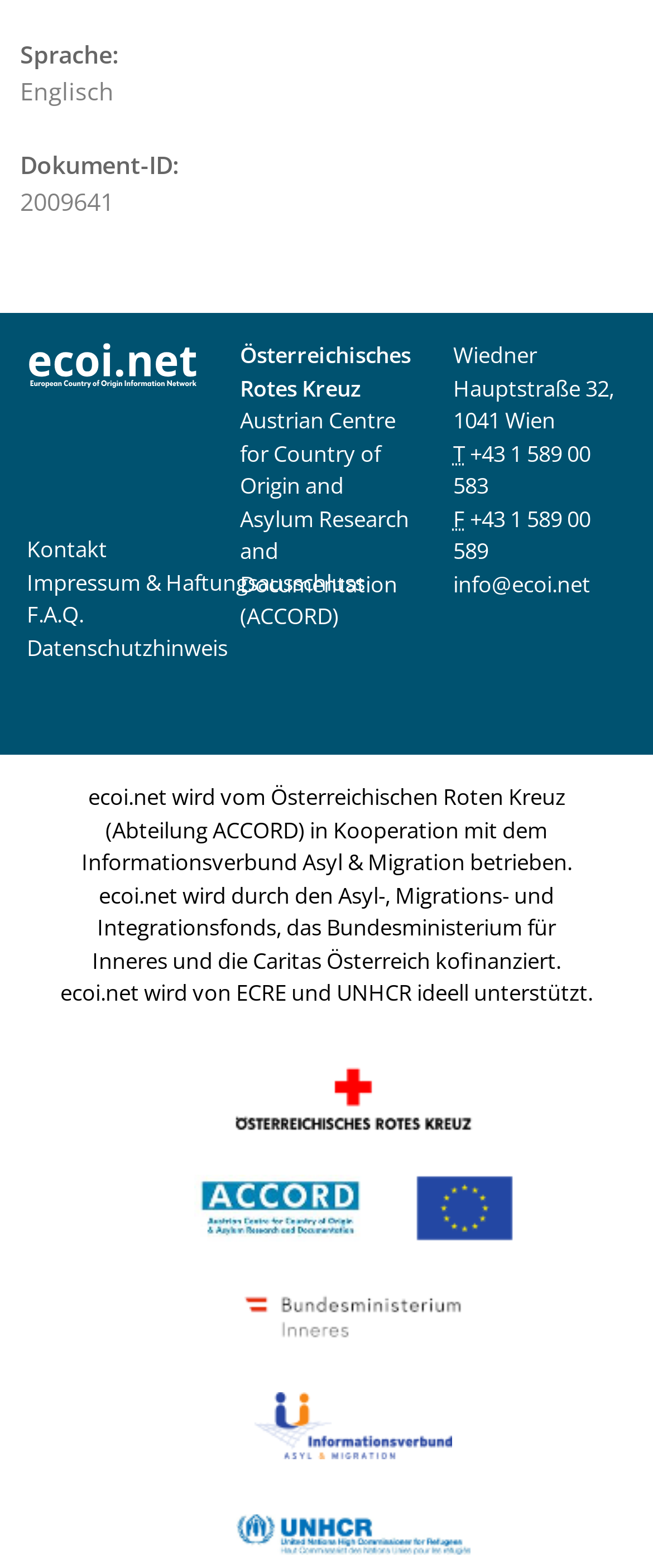Using the provided element description: "title="Österreichisches Rotes Kreuz"", identify the bounding box coordinates. The coordinates should be four floats between 0 and 1 in the order [left, top, right, bottom].

[0.356, 0.69, 0.726, 0.709]